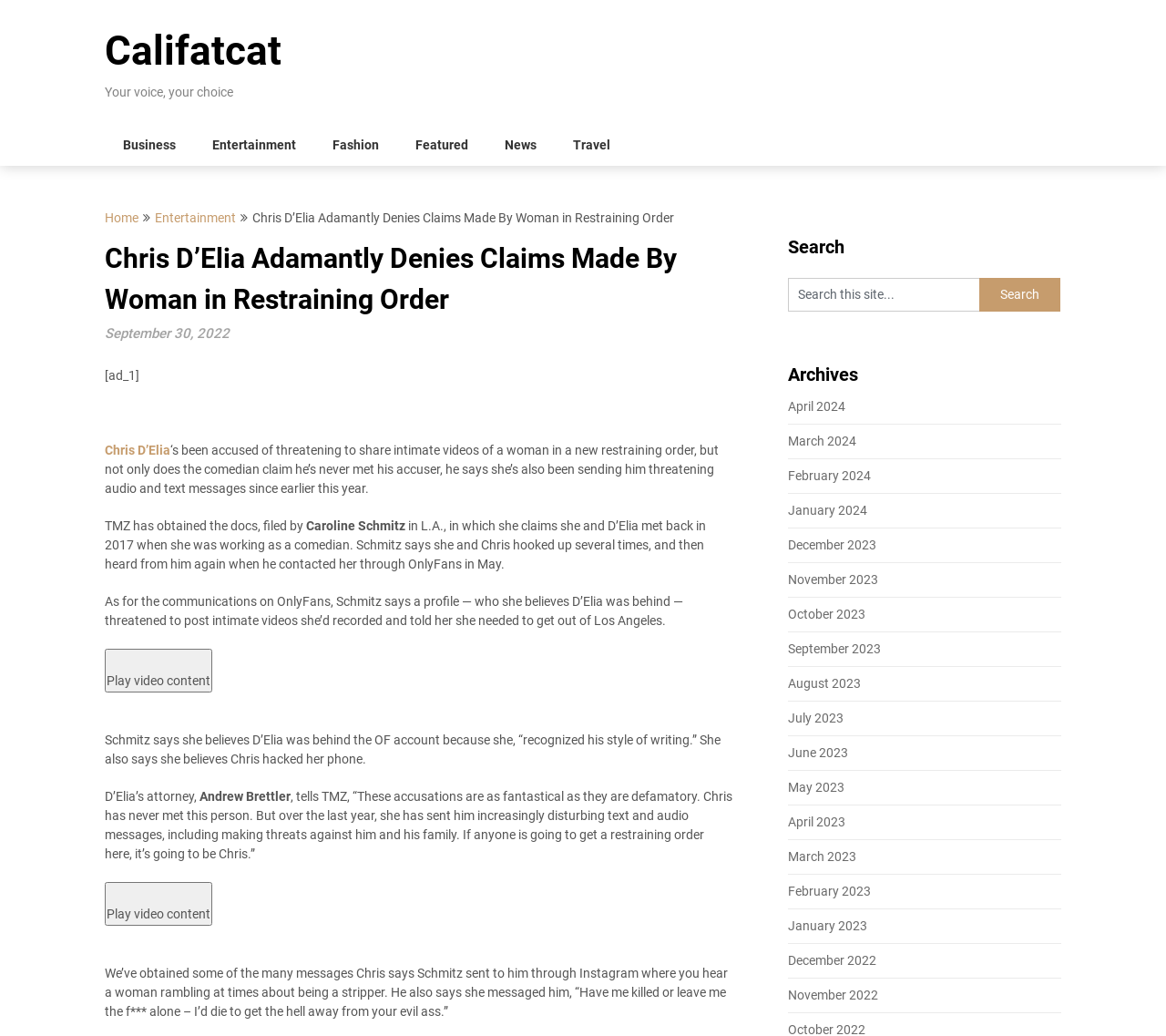Give an extensive and precise description of the webpage.

This webpage appears to be a news article from Califatcat, with the title "Chris D'Elia Adamantly Denies Claims Made By Woman in Restraining Order". At the top of the page, there is a heading "Califatcat" and a link to the website's homepage. Below this, there is a static text "Your voice, your choice" and a row of links to different categories such as Business, Entertainment, Fashion, and News.

The main article begins with a heading "Chris D'Elia Adamantly Denies Claims Made By Woman in Restraining Order" and a static text with the same title. Below this, there is a header with the date "September 30, 2022". The article then proceeds to describe the allegations made by a woman, Caroline Schmitz, against Chris D'Elia, including claims of threatening to share intimate videos and hacking her phone.

The article also includes quotes from Chris D'Elia's attorney, Andrew Brettler, who denies the allegations and claims that Schmitz has been sending threatening messages to D'Elia. There are two buttons to play video content, but no images are present on the page.

On the right side of the page, there is a search bar with a heading "Search" and a group of links to archives of past articles, organized by month and year.